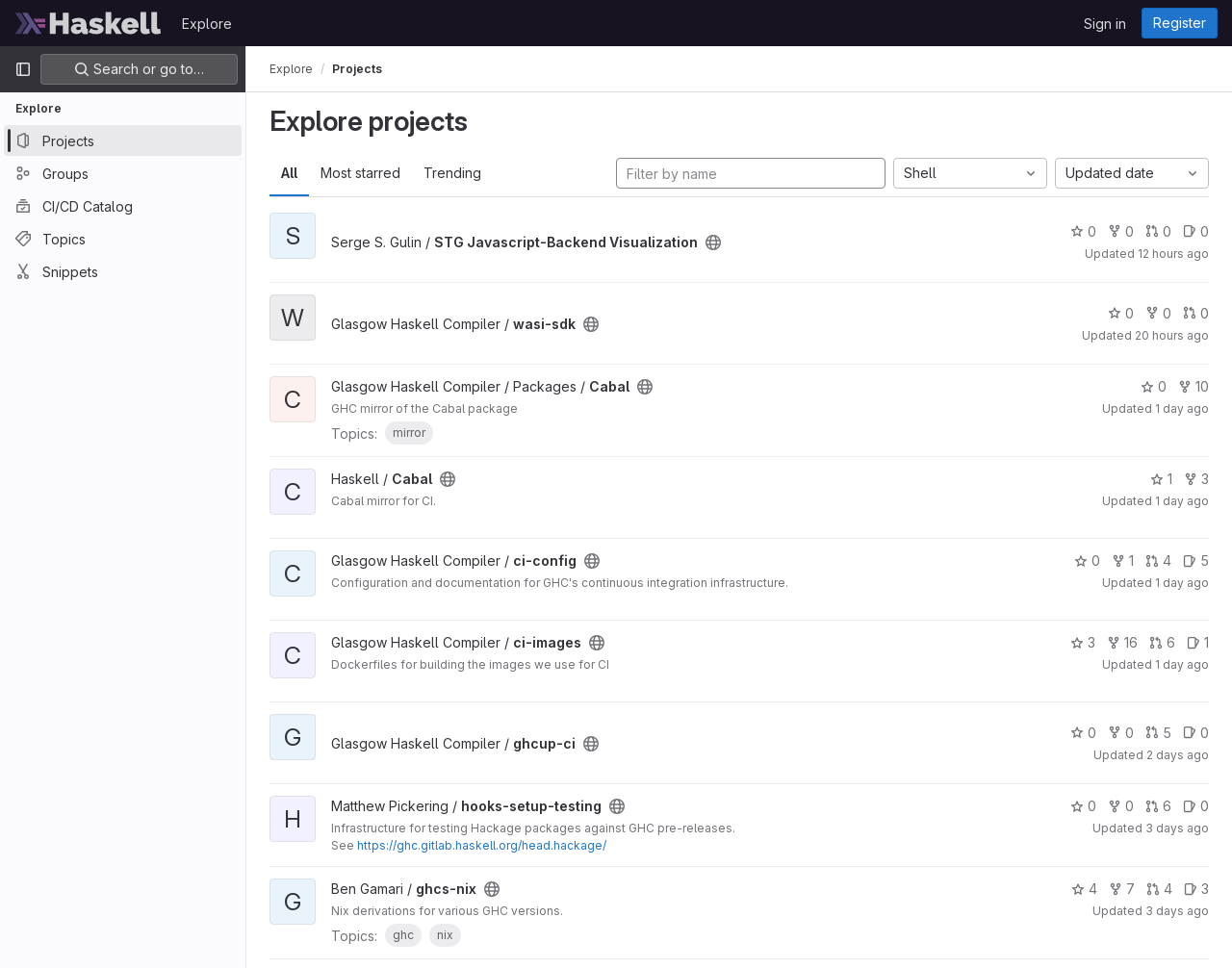Describe every aspect of the webpage in a detailed manner.

This webpage is a project exploration page on GitLab, with a focus on the Glasgow Haskell Compiler. At the top, there is a navigation bar with links to the homepage, explore, sign in, and register. Below the navigation bar, there is a search bar and a button to toggle the primary navigation sidebar.

The main content area is divided into two sections. On the left, there is a list of links to explore different categories, including projects, groups, CI/CD catalog, topics, and snippets. On the right, there is a list of projects, each with its own heading, description, and metadata.

Each project listing includes a link to the project, a label indicating its accessibility (public or private), and a timestamp showing when it was last updated. Some projects also have additional information, such as a brief description or a list of topics.

There are four project listings on this page, each with its own unique information. The first project is "Serge S. Gulin / STG Javascript-Backend Visualization", which has a public accessibility label and was last updated 12 hours ago. The second project is "Glasgow Haskell Compiler / wasi-sdk", which also has a public accessibility label and was last updated 20 hours ago. The third project is "Glasgow Haskell Compiler / Packages / Cabal", which has a public accessibility label and was last updated 1 day ago. The fourth project is "Haskell / Cabal", which also has a public accessibility label and was last updated 1 day ago.

At the bottom of each project listing, there are links to view more information about the project, including the number of stars and forks. There are also images scattered throughout the page, likely representing icons or logos for the projects.